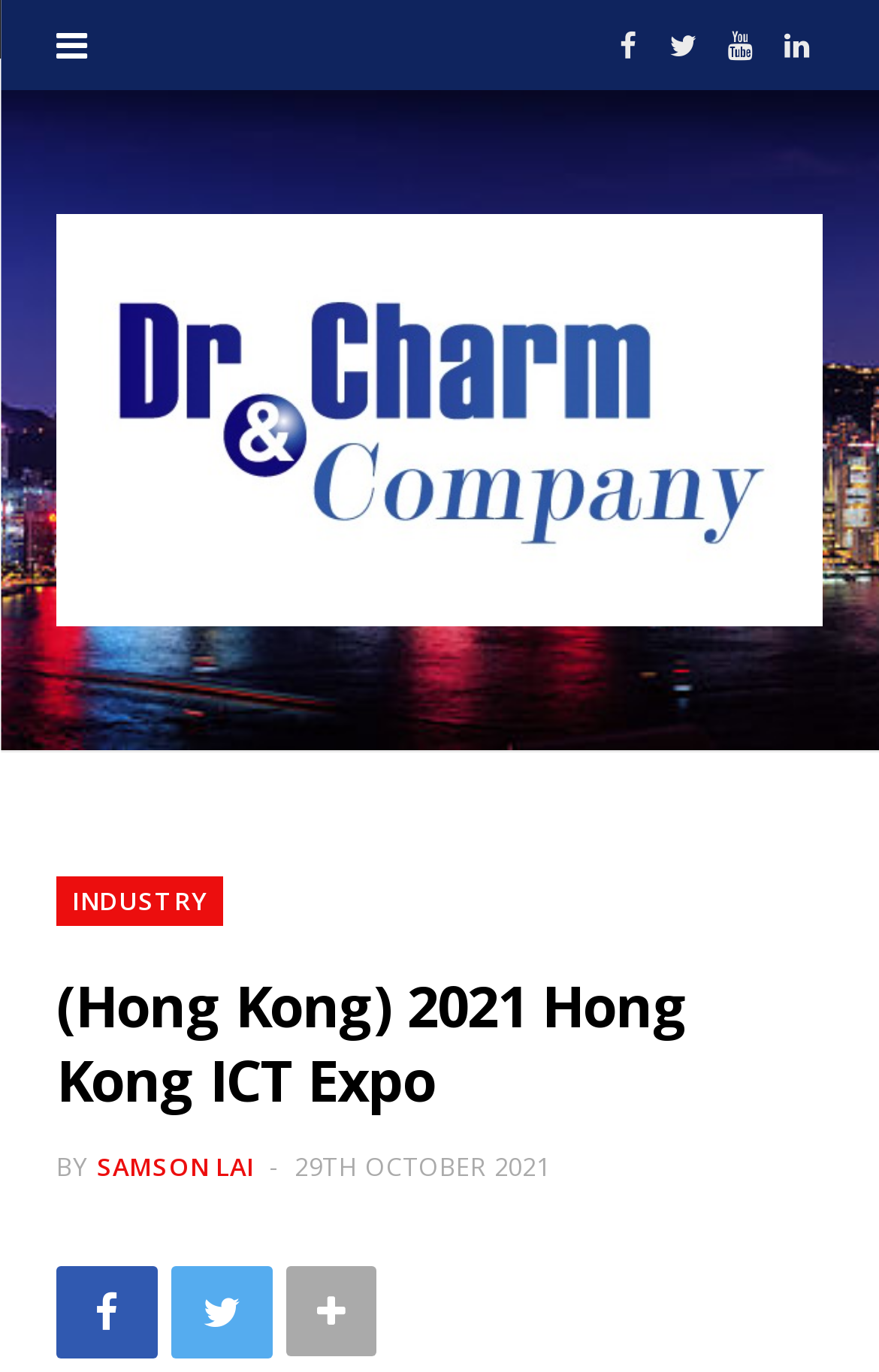Please answer the following question using a single word or phrase: 
How many images are there on the webpage?

1